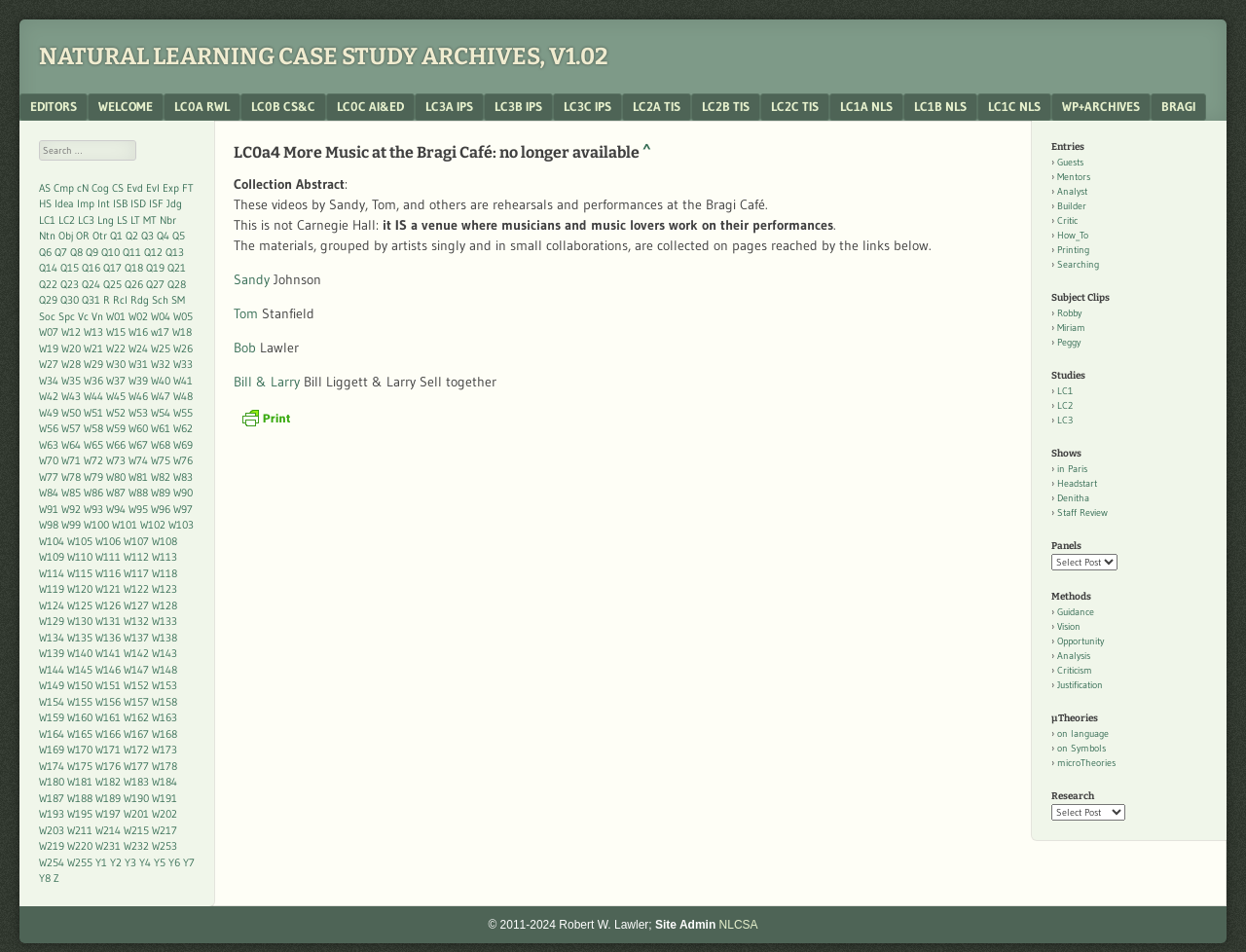How can users access the materials collected on the webpage?
Please provide a detailed and thorough answer to the question.

The webpage states that the materials, grouped by artists singly and in small collaborations, are collected on pages reached by the links below, indicating that users can access the materials by clicking on the provided links.